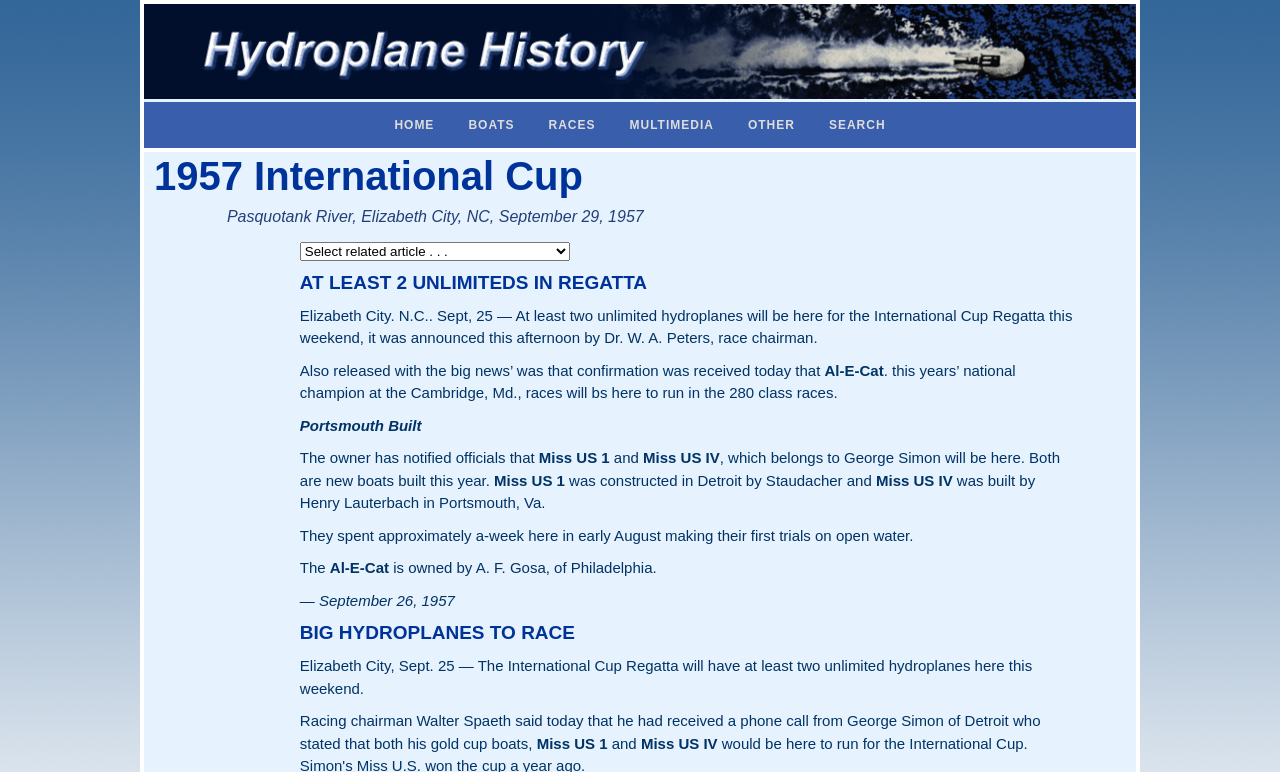Locate the heading on the webpage and return its text.

1957 International Cup